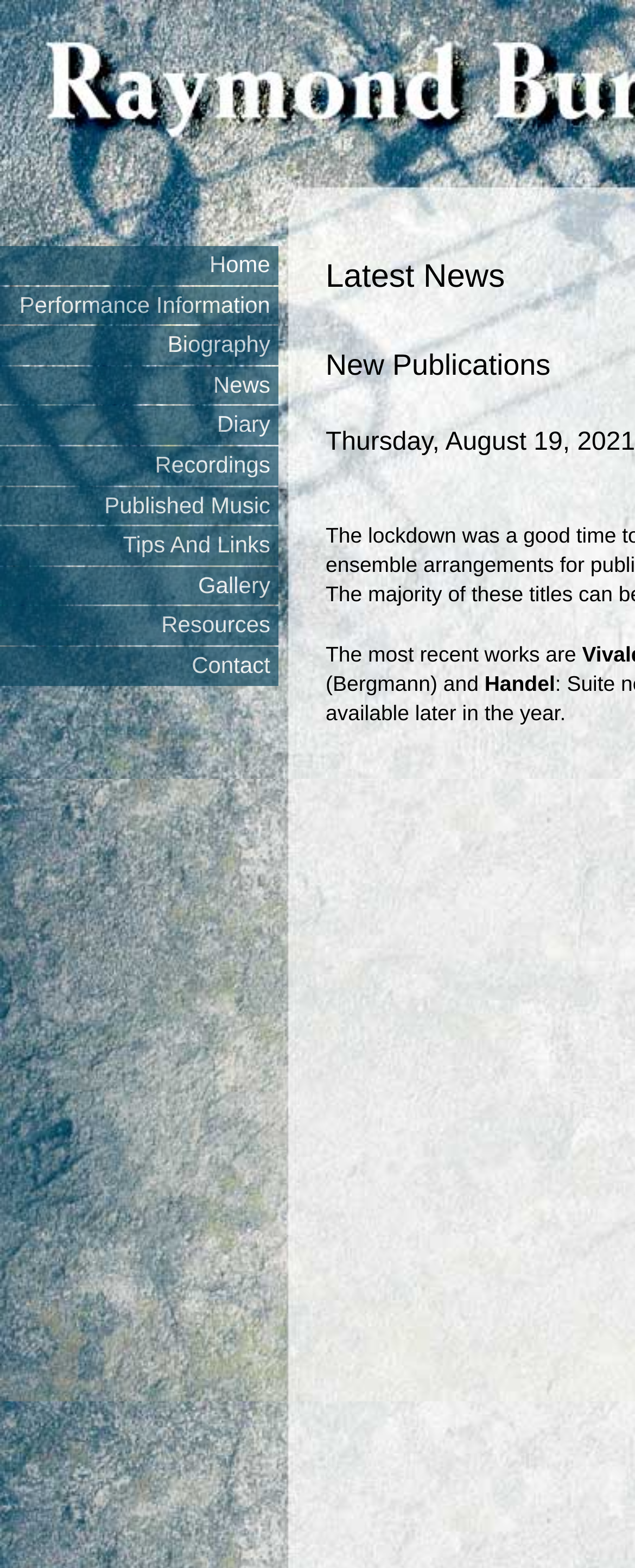Locate the bounding box coordinates of the segment that needs to be clicked to meet this instruction: "view gallery".

[0.0, 0.361, 0.438, 0.386]